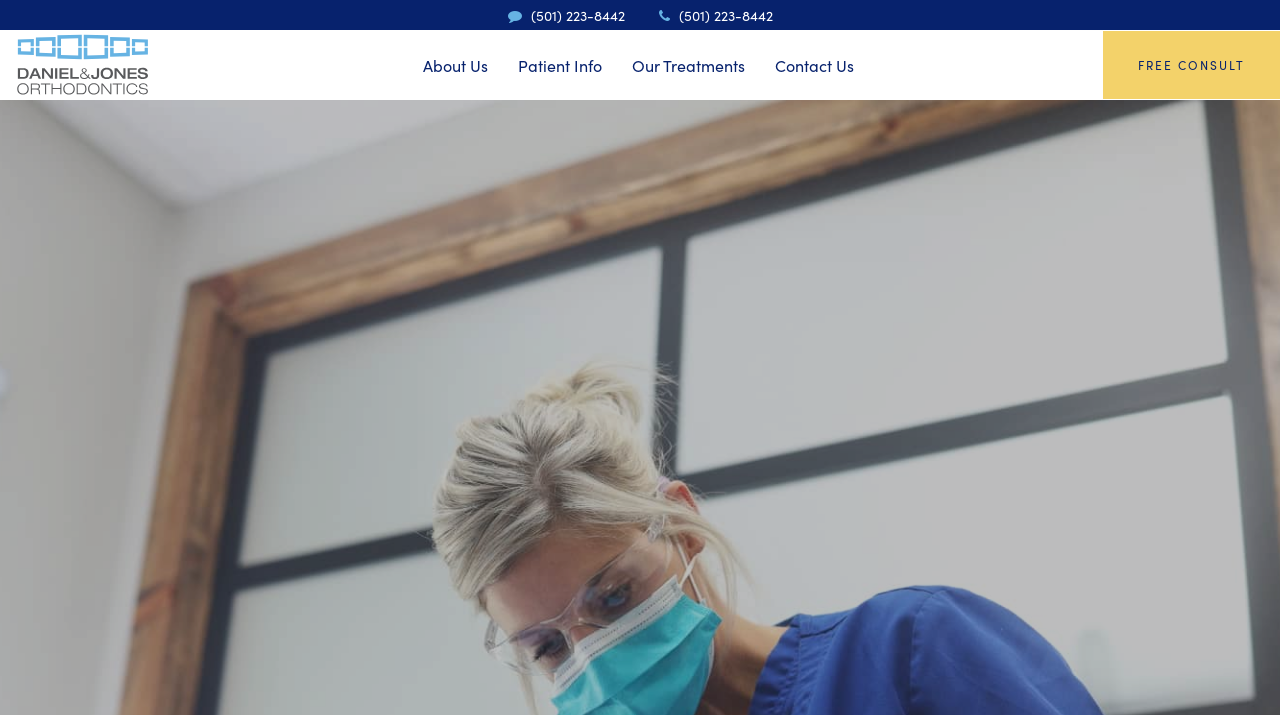Respond to the question below with a single word or phrase:
How many main navigation links are there?

4